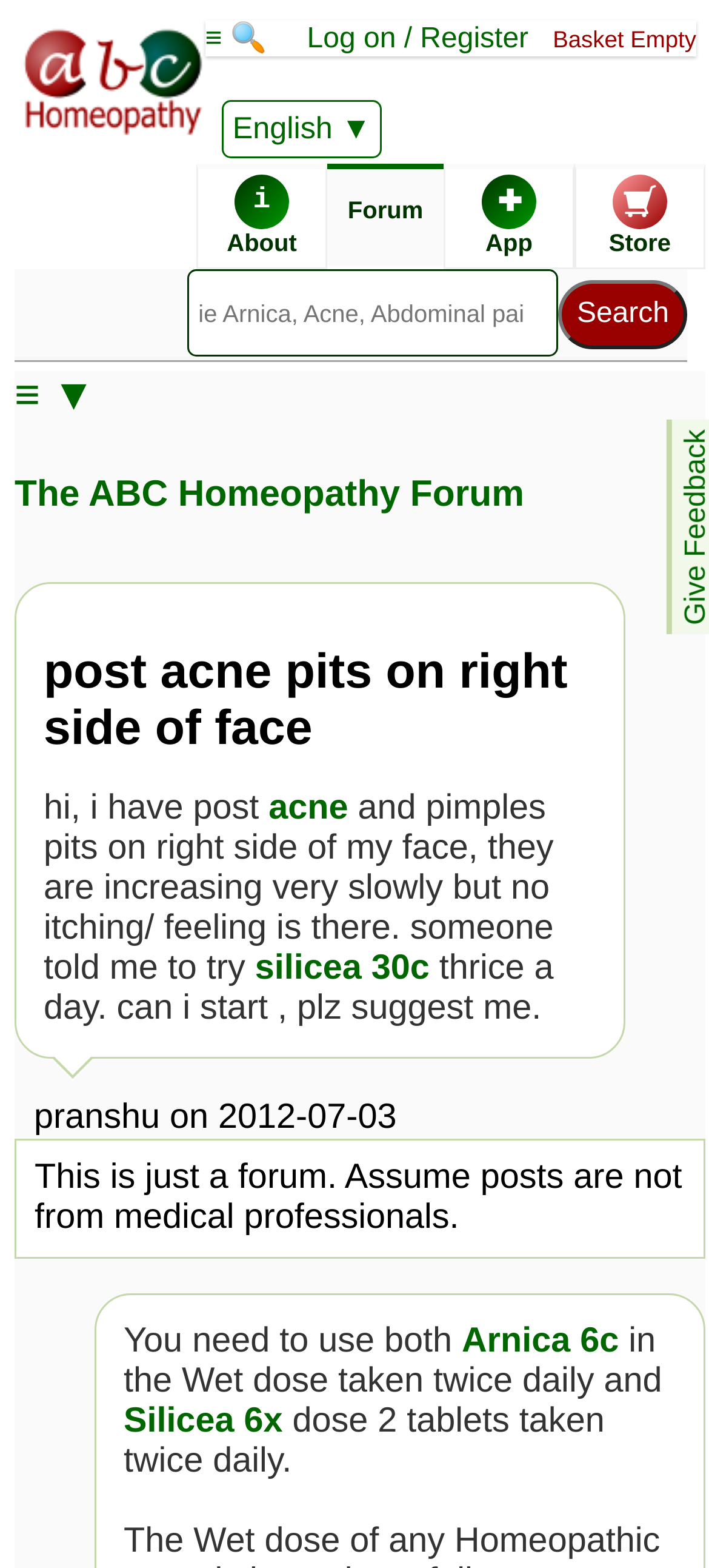Specify the bounding box coordinates of the area that needs to be clicked to achieve the following instruction: "Log on to the forum".

[0.433, 0.015, 0.745, 0.035]